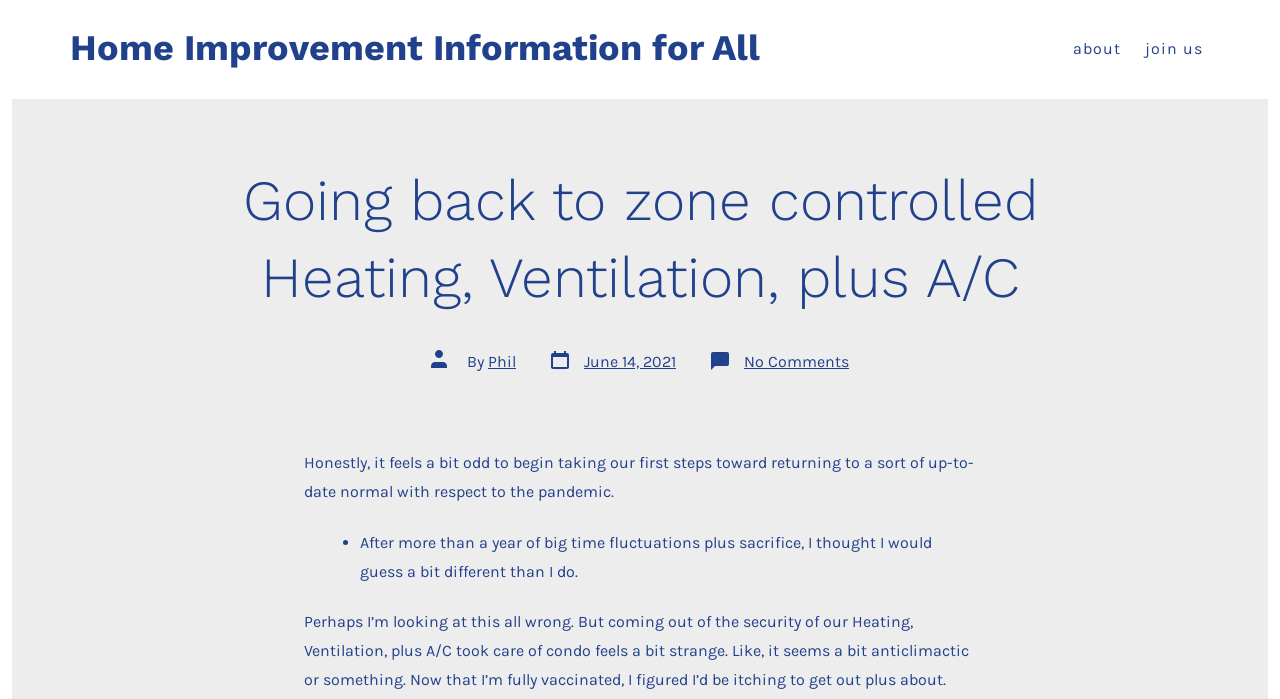When was the post published?
Give a detailed response to the question by analyzing the screenshot.

The post date can be found by looking at the section below the main heading, which contains the text 'Post date'. The specific date mentioned is 'June 14, 2021'.